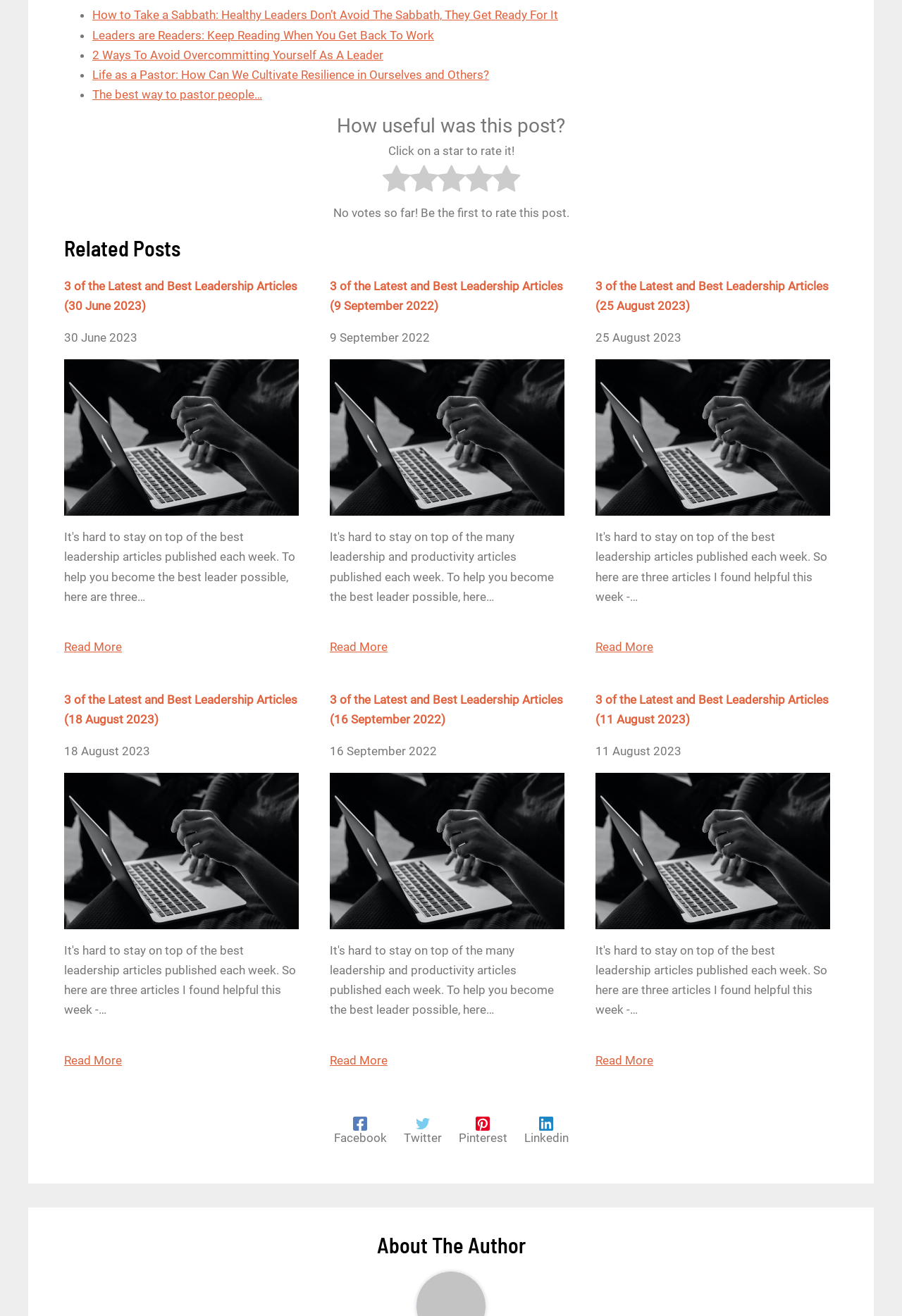Identify the bounding box coordinates of the clickable region to carry out the given instruction: "Share on Facebook".

[0.37, 0.847, 0.429, 0.87]